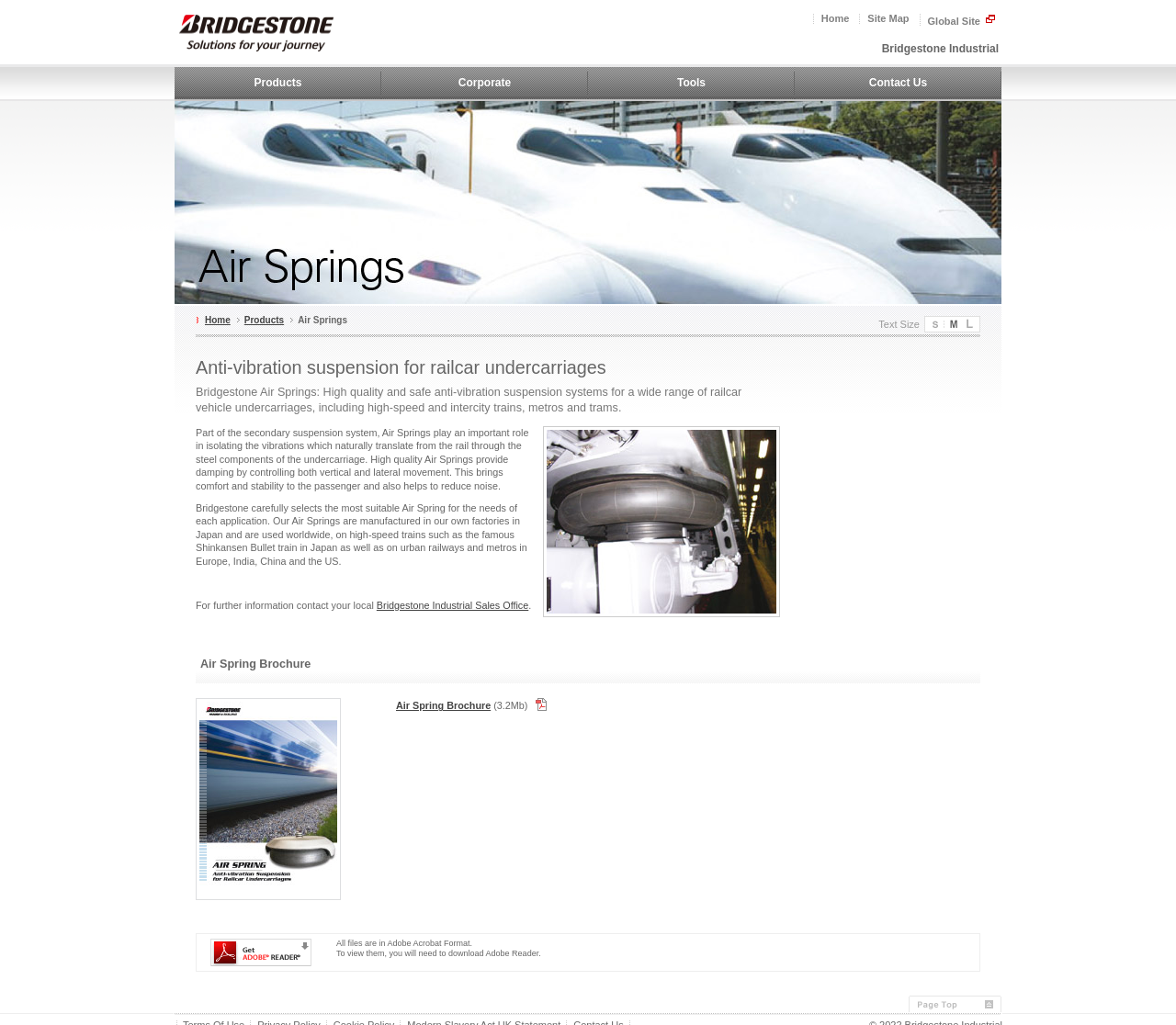What is the file format of the brochure?
Please look at the screenshot and answer in one word or a short phrase.

Adobe Acrobat